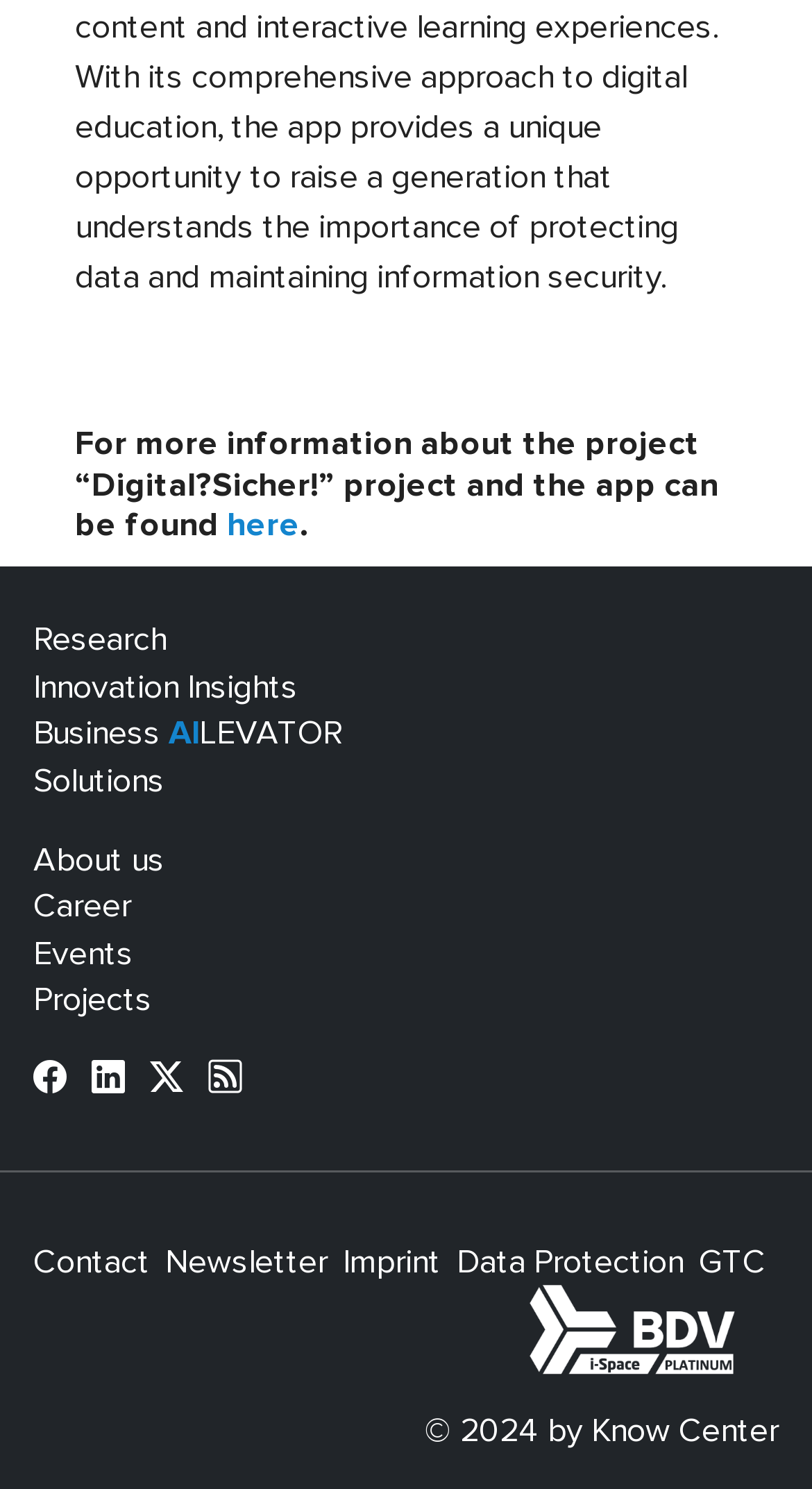Locate the bounding box coordinates of the region to be clicked to comply with the following instruction: "Learn more about the project". The coordinates must be four float numbers between 0 and 1, in the form [left, top, right, bottom].

[0.092, 0.286, 0.908, 0.366]